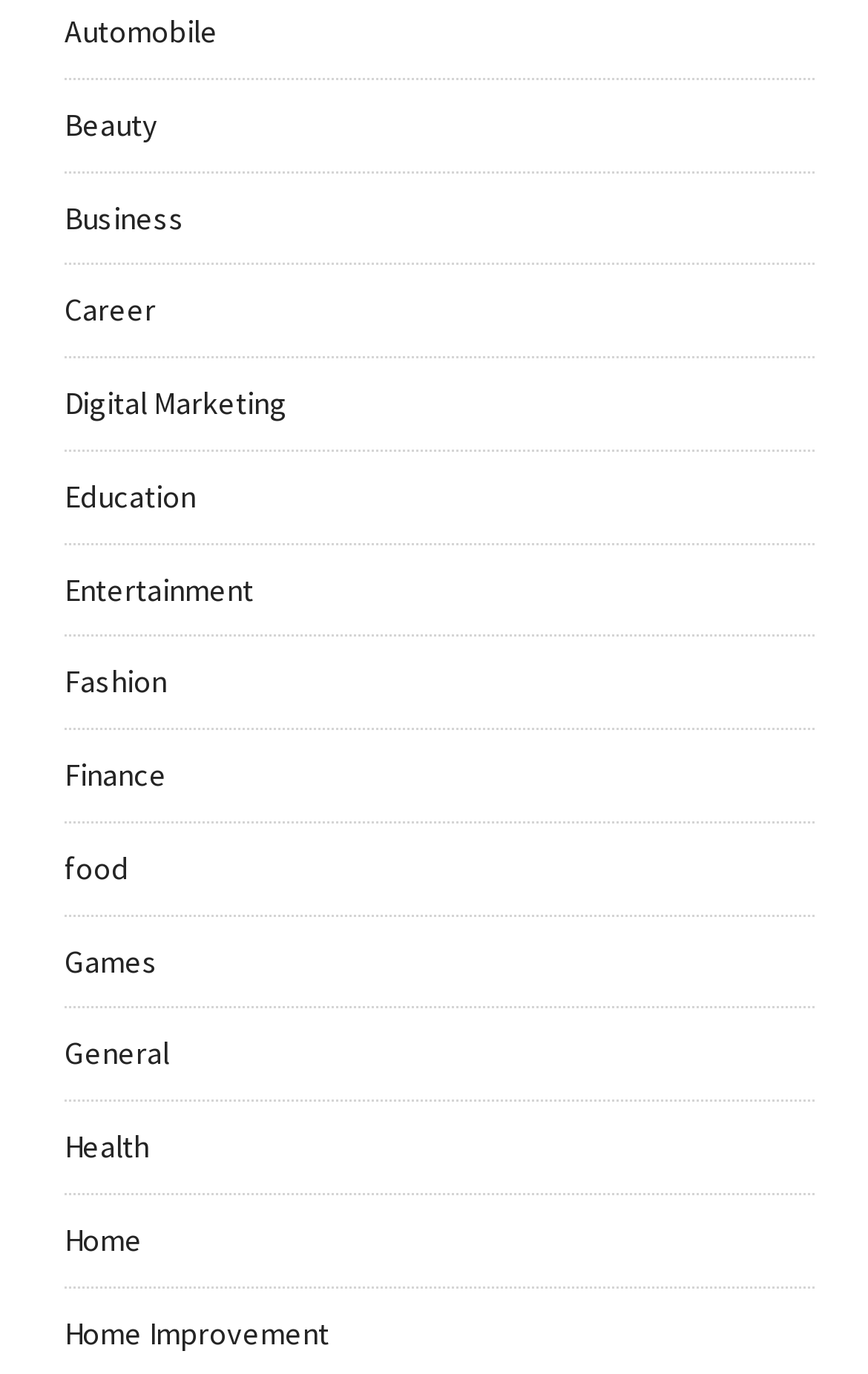Pinpoint the bounding box coordinates of the clickable area needed to execute the instruction: "Browse Education". The coordinates should be specified as four float numbers between 0 and 1, i.e., [left, top, right, bottom].

[0.074, 0.347, 0.226, 0.376]